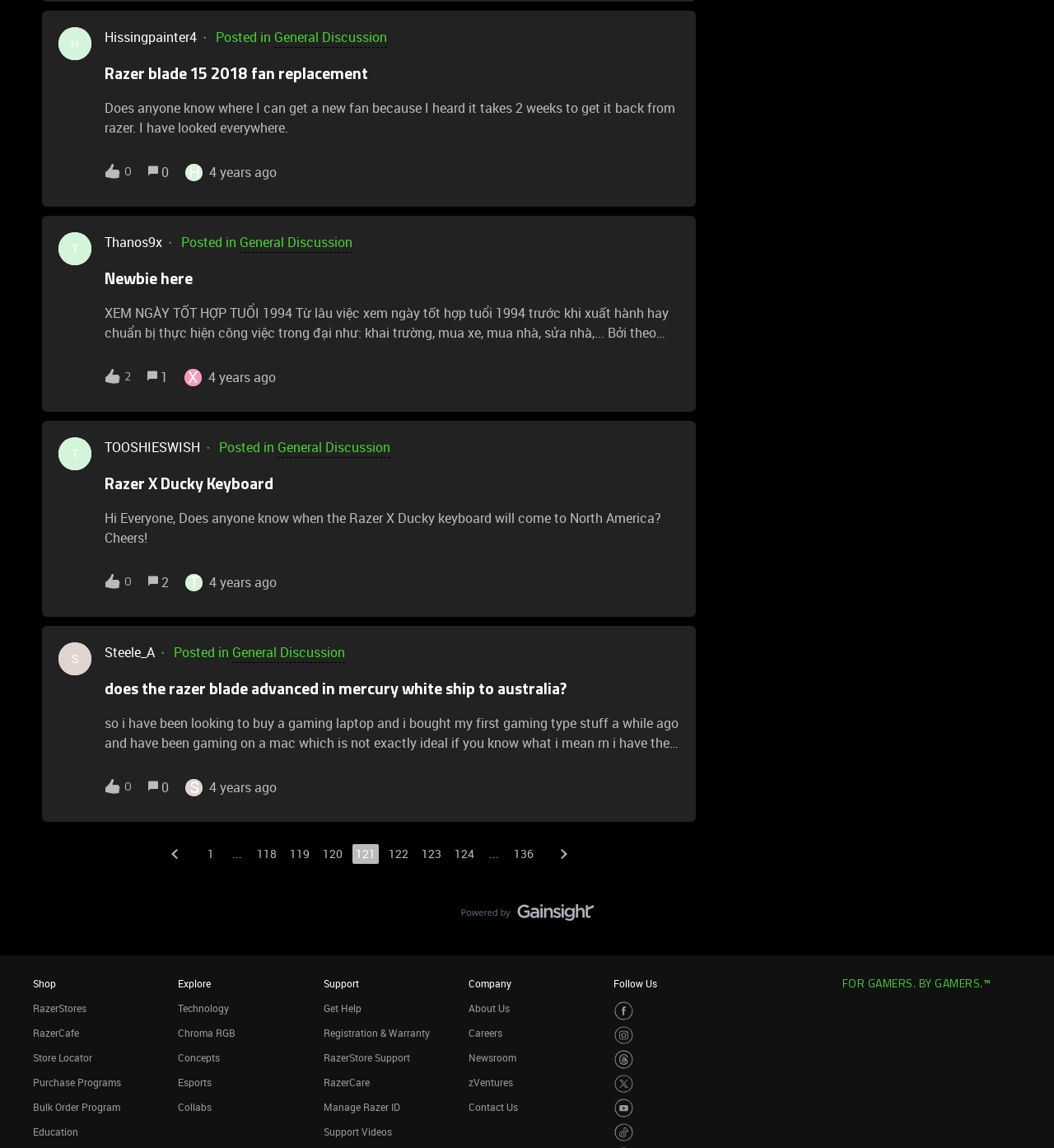Please identify the bounding box coordinates of the area that needs to be clicked to follow this instruction: "View the post 'Newbie here'".

[0.099, 0.235, 0.645, 0.254]